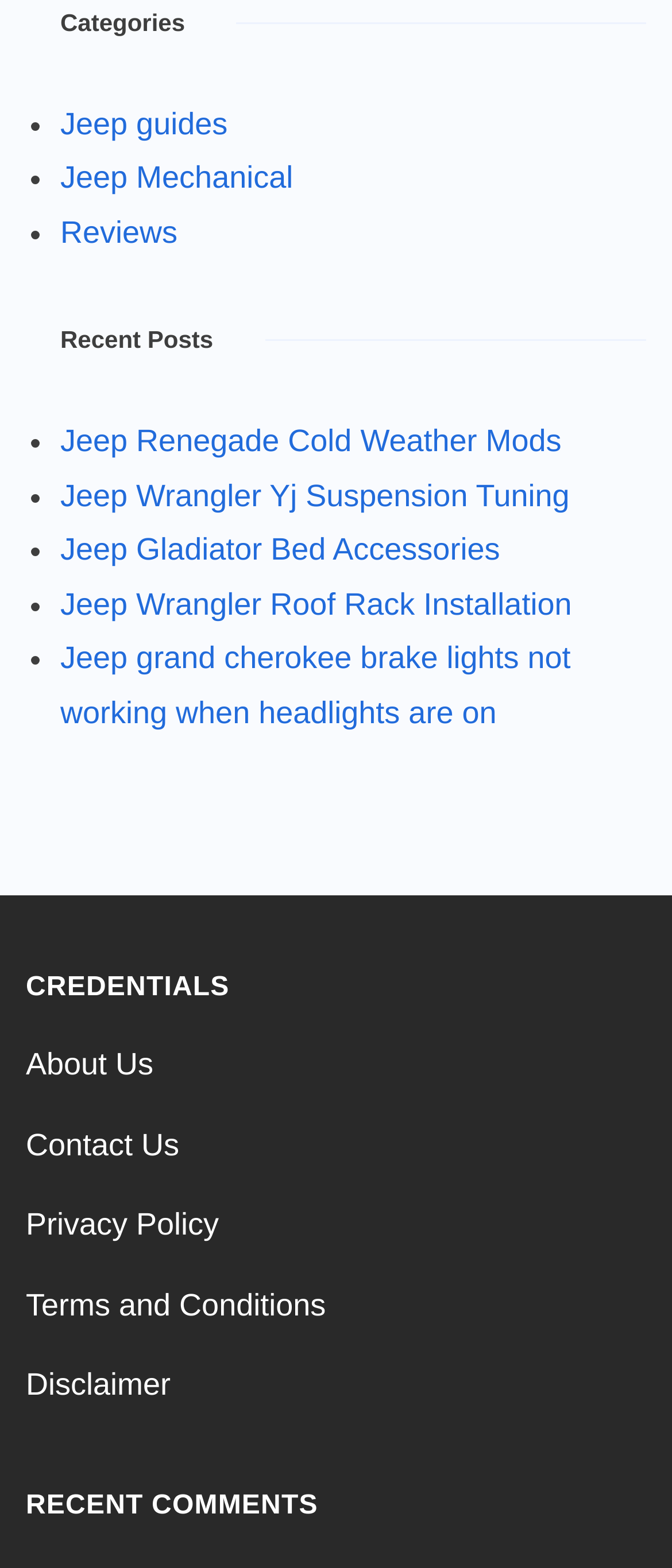Given the element description "Jeep Wrangler Roof Rack Installation" in the screenshot, predict the bounding box coordinates of that UI element.

[0.09, 0.374, 0.851, 0.396]